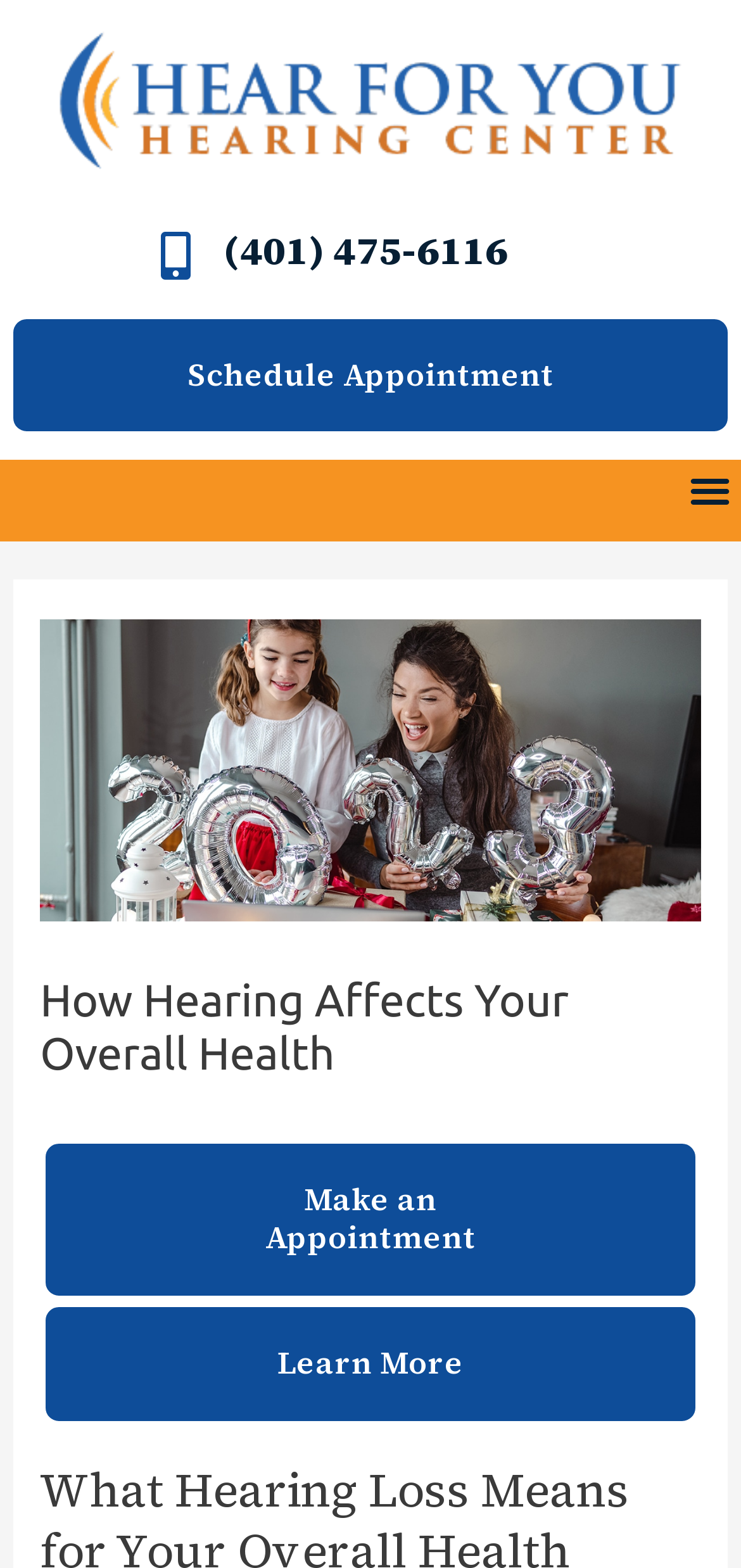Kindly determine the bounding box coordinates of the area that needs to be clicked to fulfill this instruction: "Click the Hear for You RI logo".

[0.059, 0.009, 0.941, 0.12]